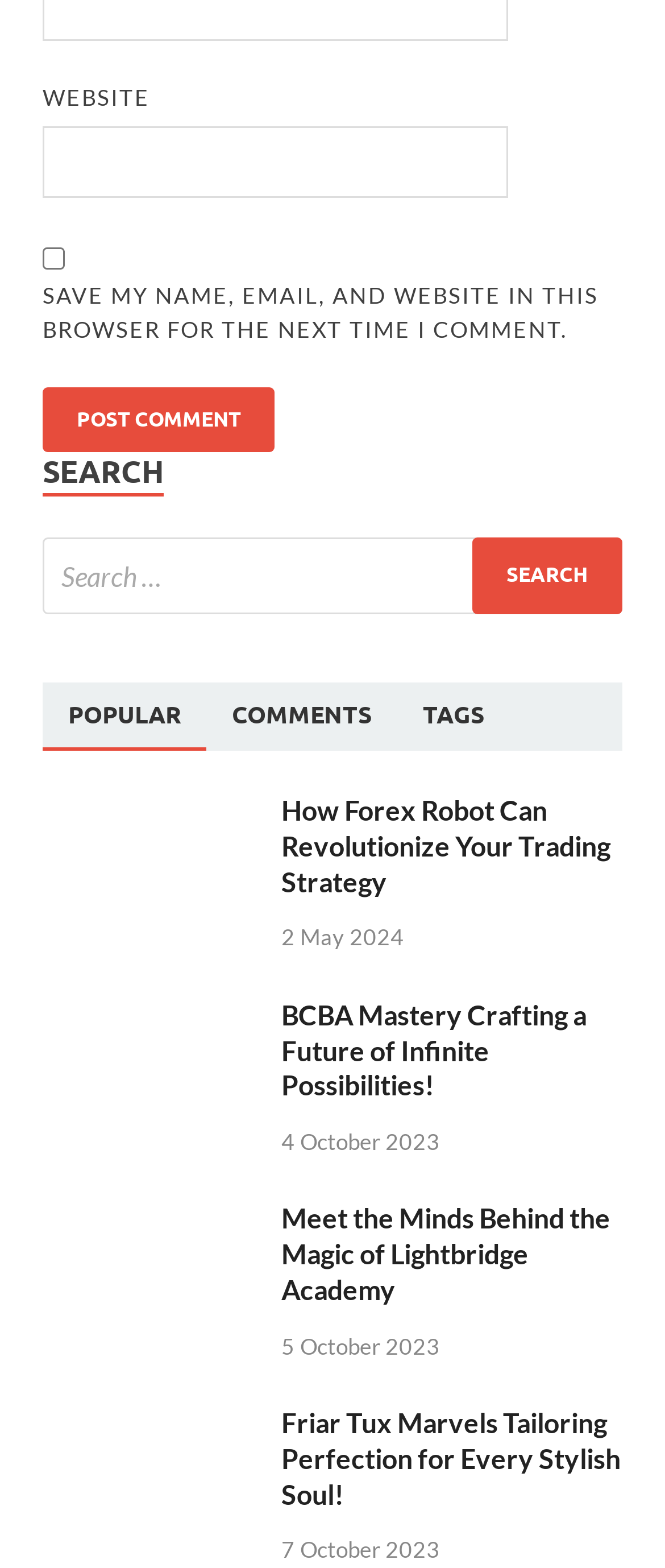Kindly provide the bounding box coordinates of the section you need to click on to fulfill the given instruction: "Check the time of the BCBA Mastery post".

[0.423, 0.719, 0.662, 0.737]